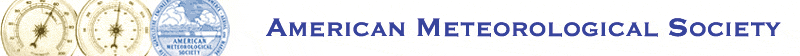Provide a thorough description of the image presented.

The image features the logo of the American Meteorological Society, prominently displayed at the top of the webpage. The logo showcases two circular emblems, one highlighted in a cream color and the other in blue, symbolizing the organization's commitment to meteorology and atmospheric sciences. Below the emblems, the words "AMERICAN METEOROLOGICAL SOCIETY" are presented in a bold blue font, emphasizing the society's significance in the field. The design elements reflect a professional and scholarly tone, aligning with the society's mission of advancing meteorological knowledge and research.